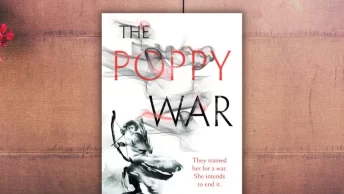Provide a one-word or short-phrase response to the question:
What is the warrior poised with?

a bow